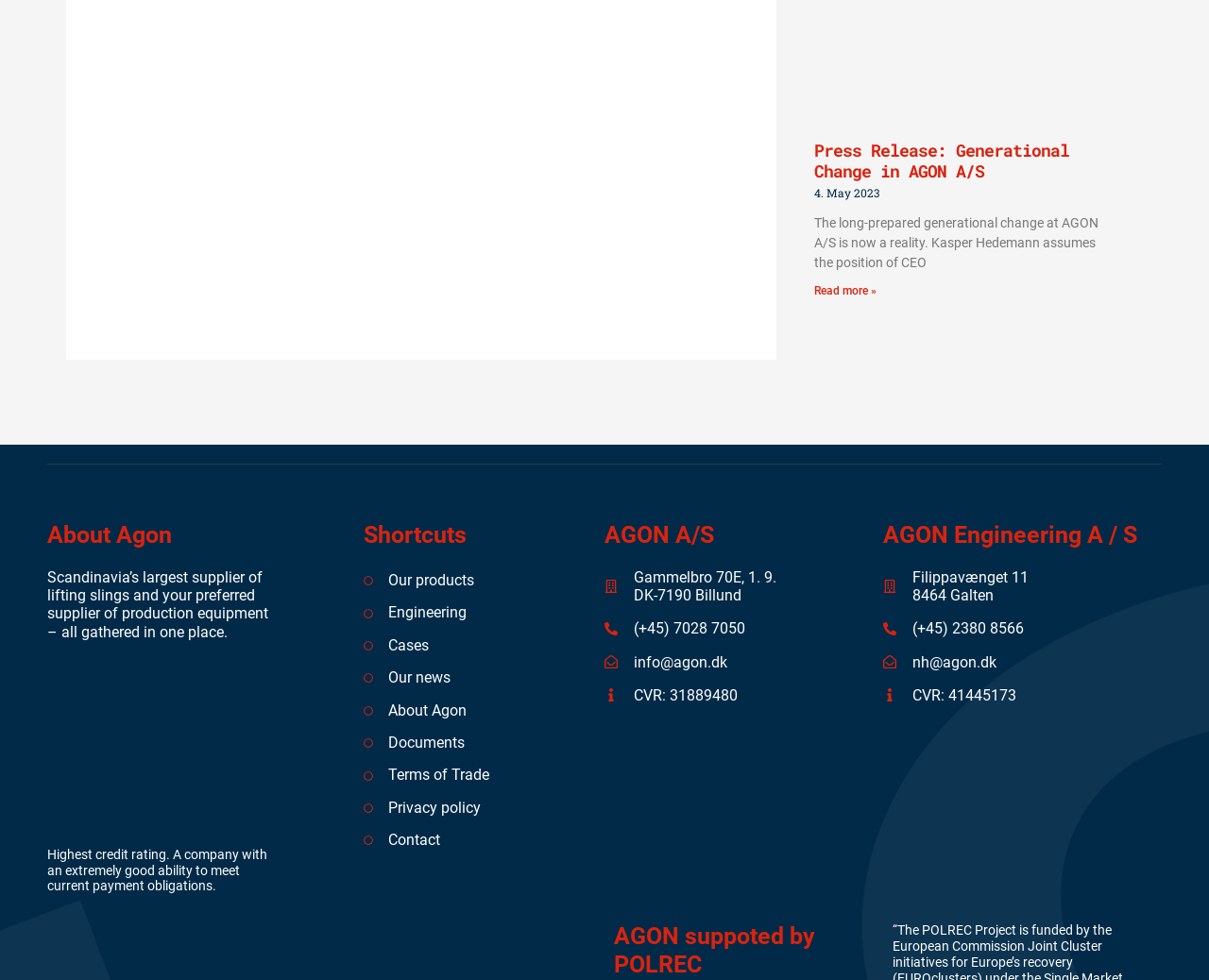What is the phone number of AGON Engineering A/S?
Using the details from the image, give an elaborate explanation to answer the question.

The phone number of AGON Engineering A/S can be found in the link element with the text '(+45) 2380 8566' under the 'AGON Engineering A/S' heading.